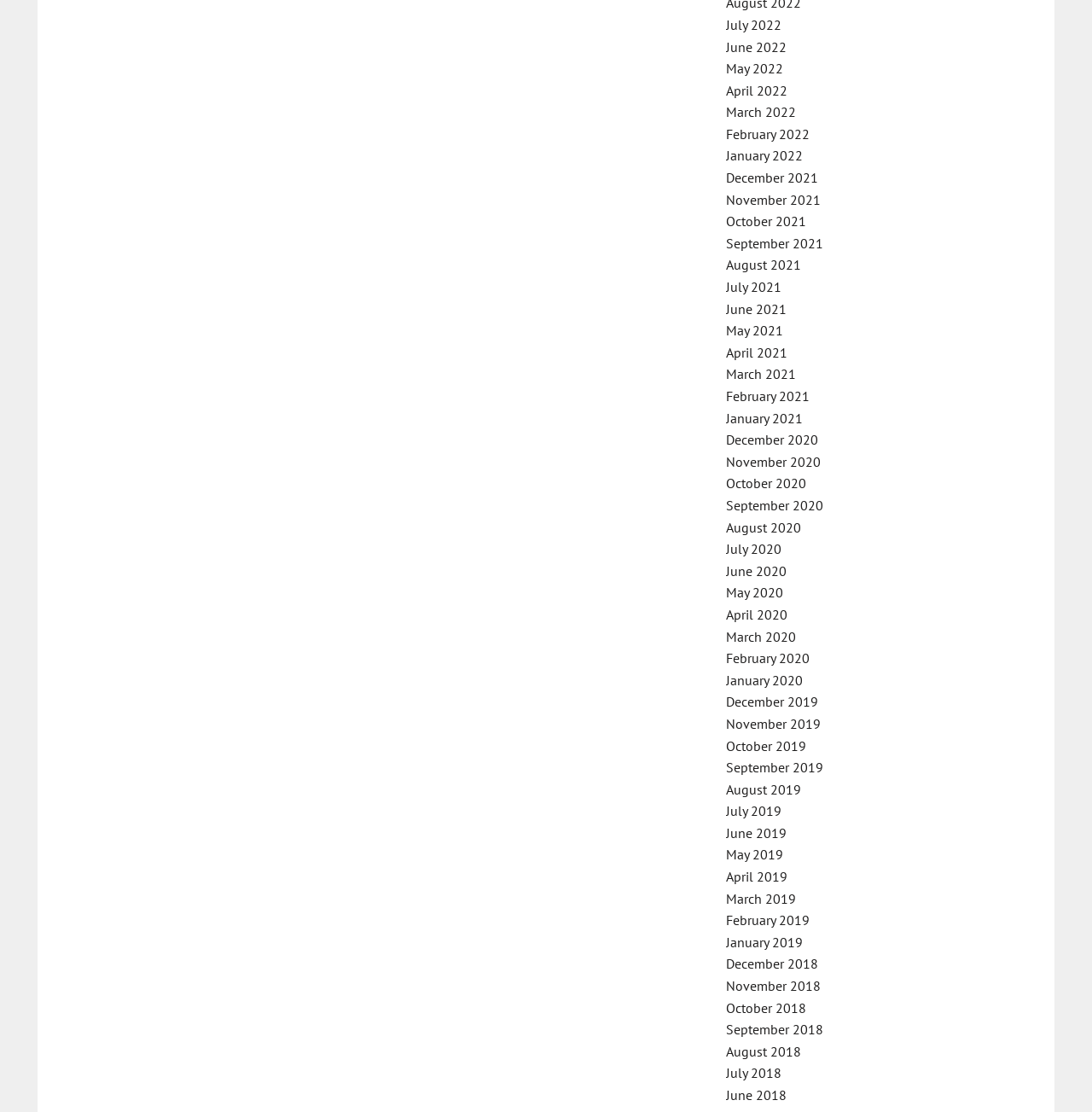Provide the bounding box coordinates for the area that should be clicked to complete the instruction: "View August 2018".

[0.665, 0.938, 0.734, 0.953]